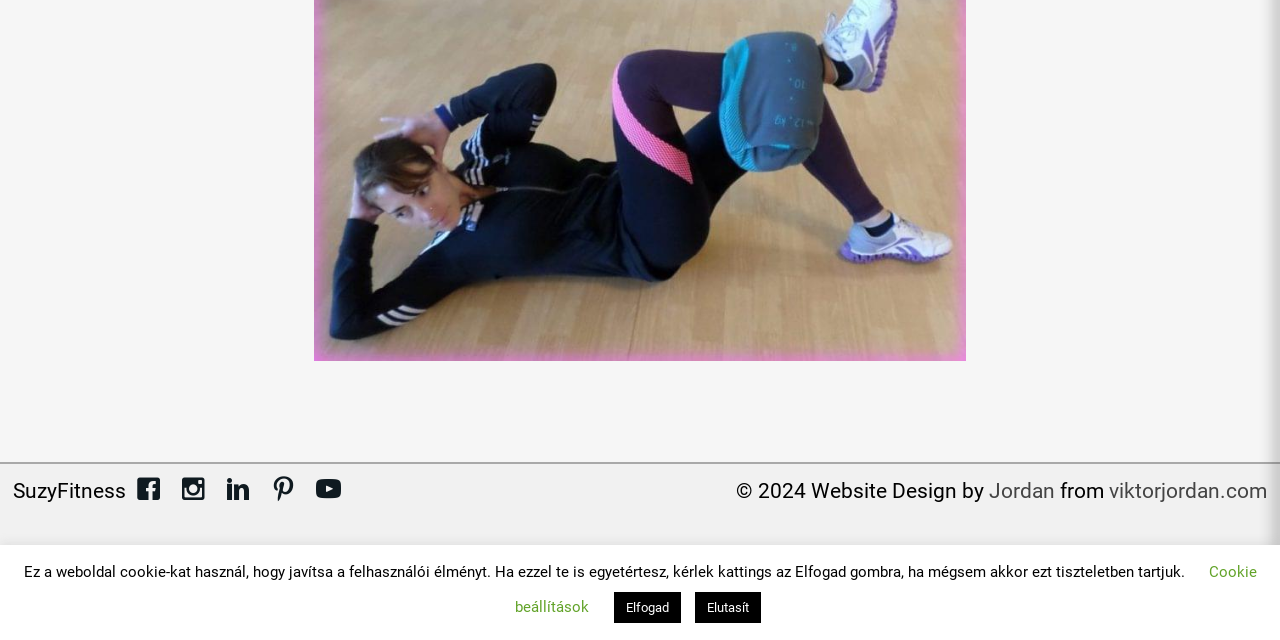Given the element description: "Elutasít", predict the bounding box coordinates of the UI element it refers to, using four float numbers between 0 and 1, i.e., [left, top, right, bottom].

[0.543, 0.925, 0.594, 0.973]